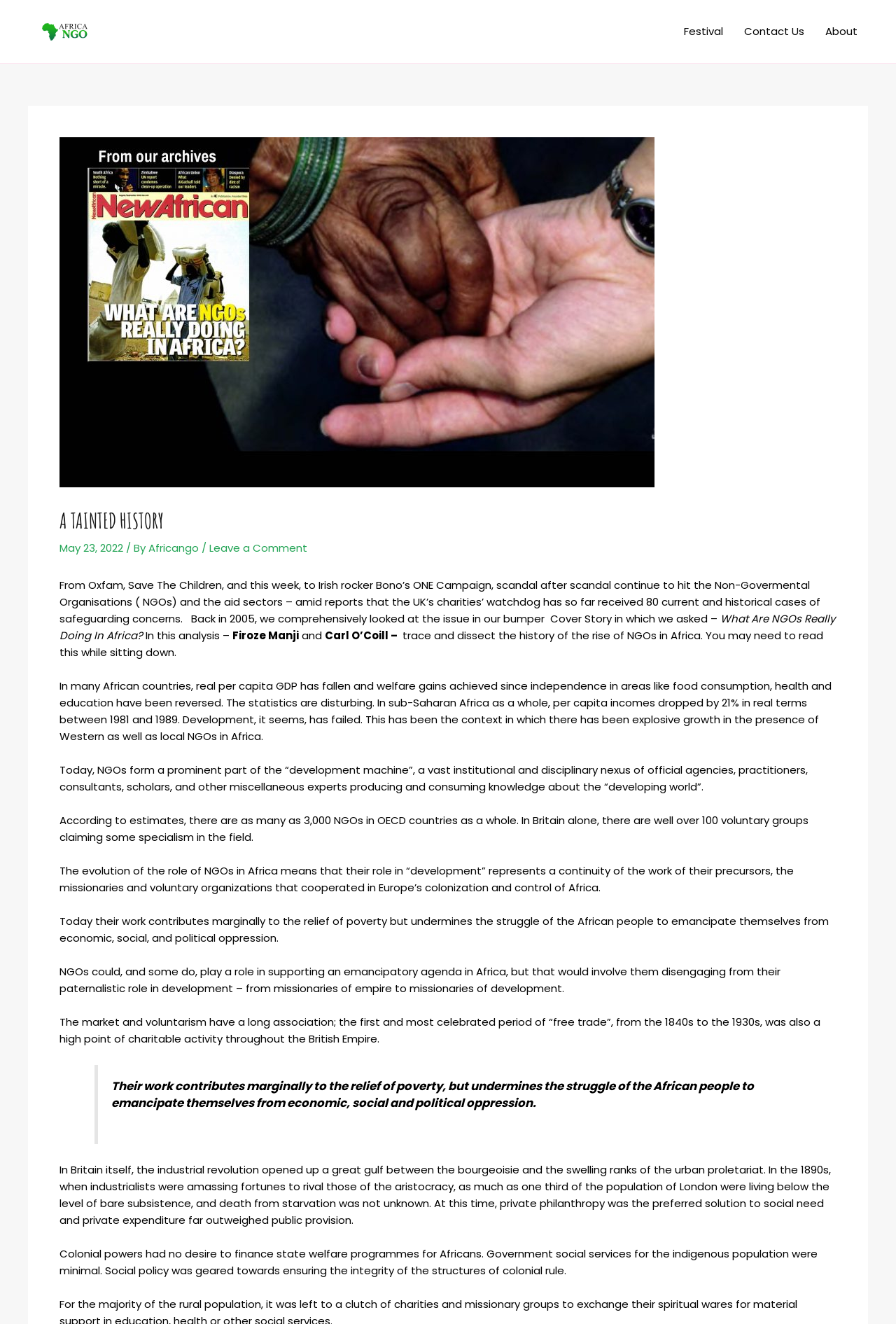Locate the headline of the webpage and generate its content.

A TAINTED HISTORY